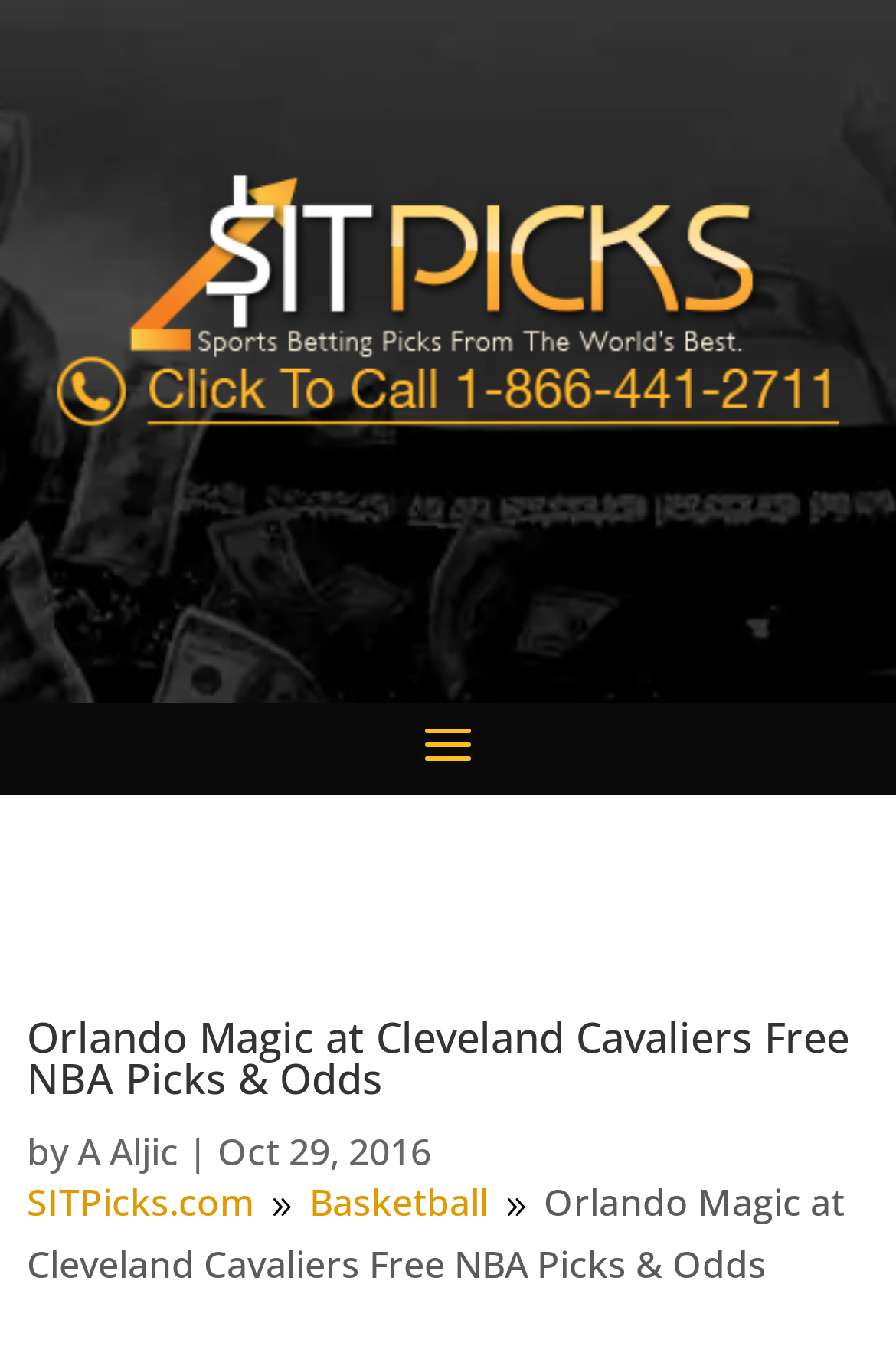When was the article published?
Please give a detailed answer to the question using the information shown in the image.

The publication date of the article can be found by looking at the text next to the author's name, which is 'Oct 29, 2016'.